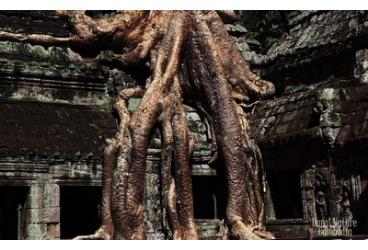Answer the question below with a single word or a brief phrase: 
What is the temple known for?

Atmospheric ruins and dramatic scenery